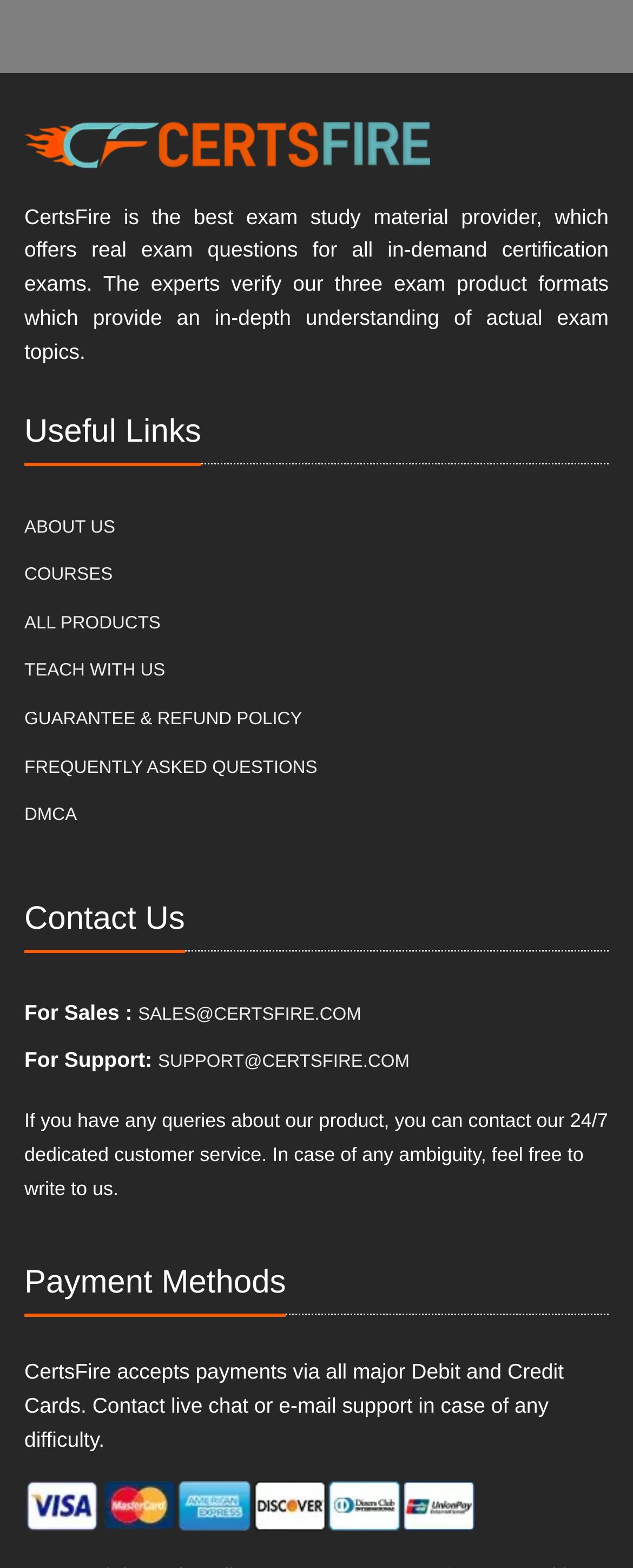What is the name of the company?
Analyze the screenshot and provide a detailed answer to the question.

The name of the company can be found in the first static text element, which describes the company as 'CertsFire is the best exam study material provider...'.